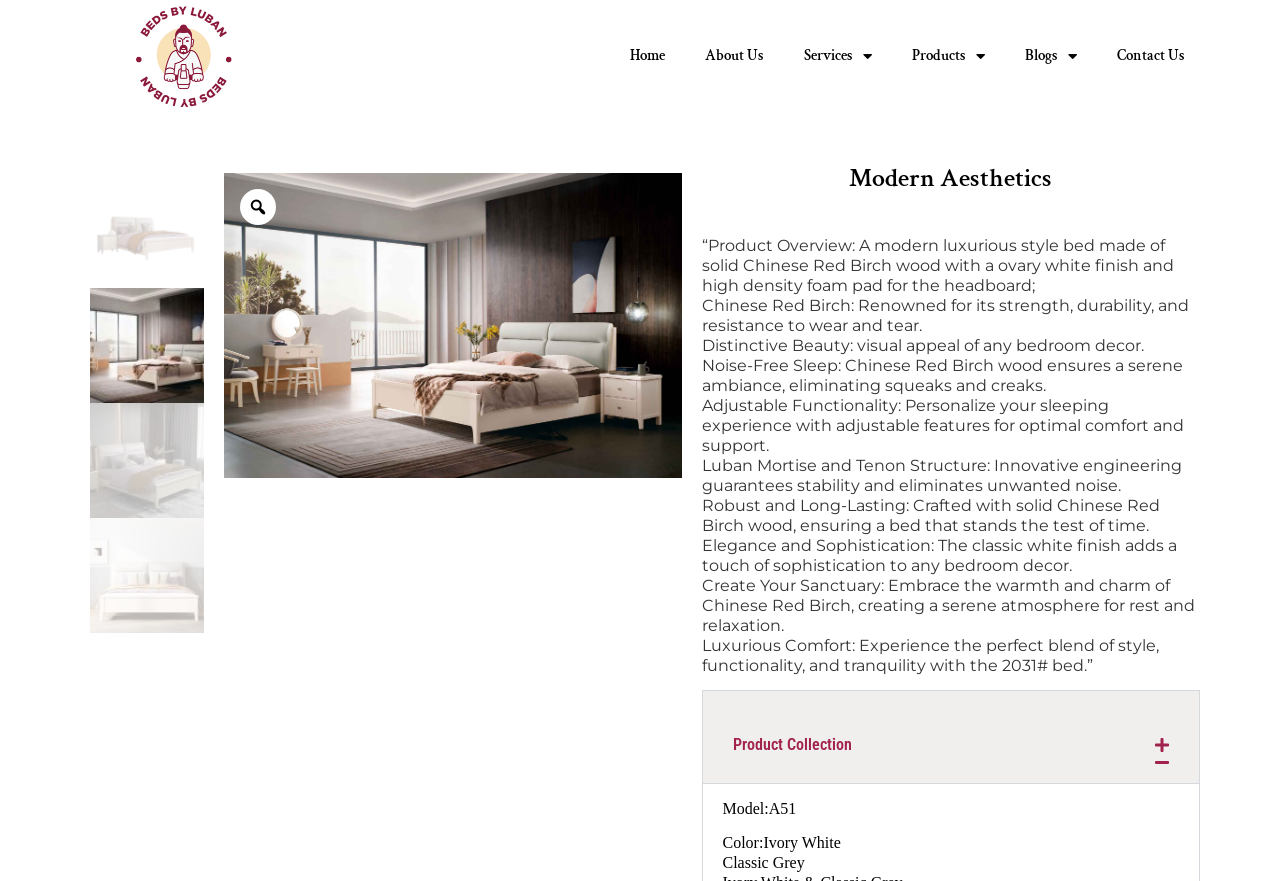What is the purpose of the bed's adjustable functionality?
Using the screenshot, give a one-word or short phrase answer.

Optimal comfort and support